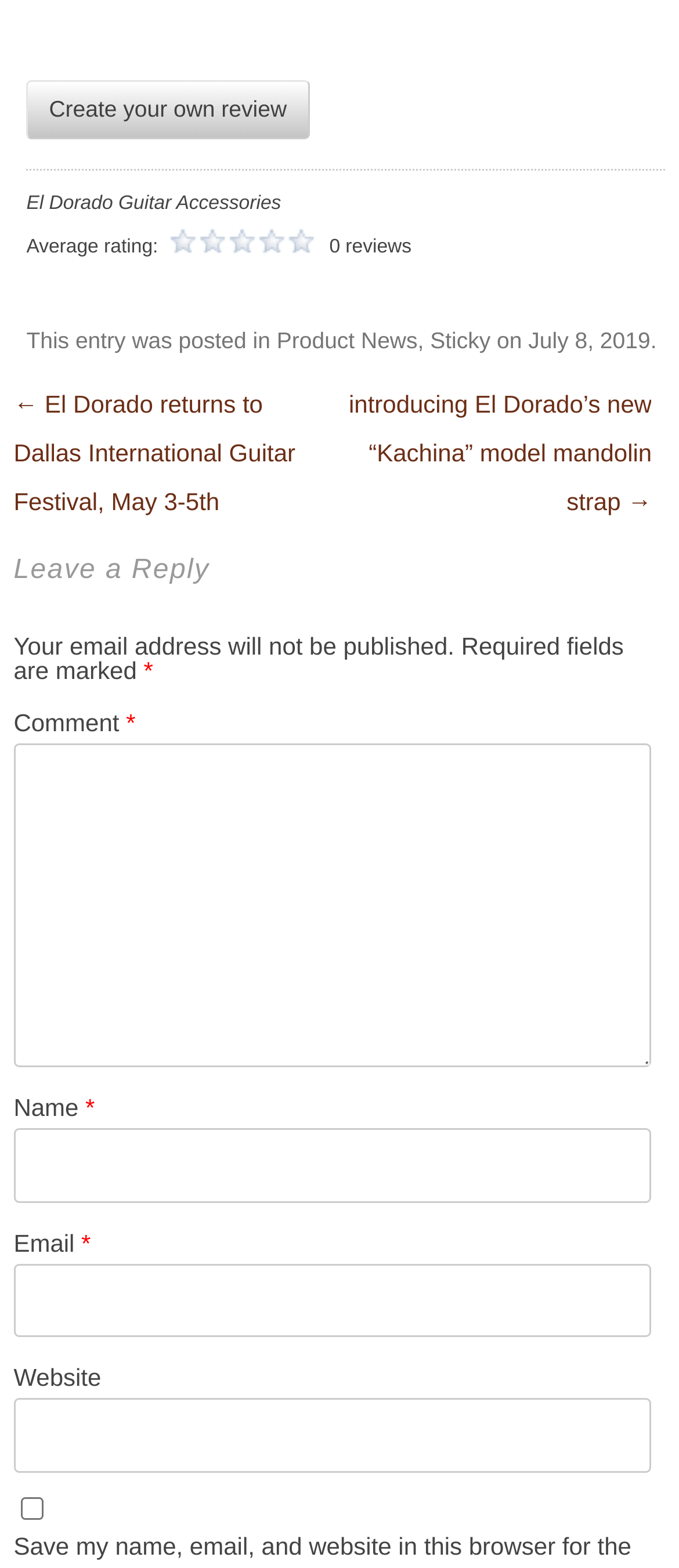Locate the bounding box coordinates of the area you need to click to fulfill this instruction: 'Click on the link to view product news'. The coordinates must be in the form of four float numbers ranging from 0 to 1: [left, top, right, bottom].

[0.407, 0.208, 0.615, 0.225]